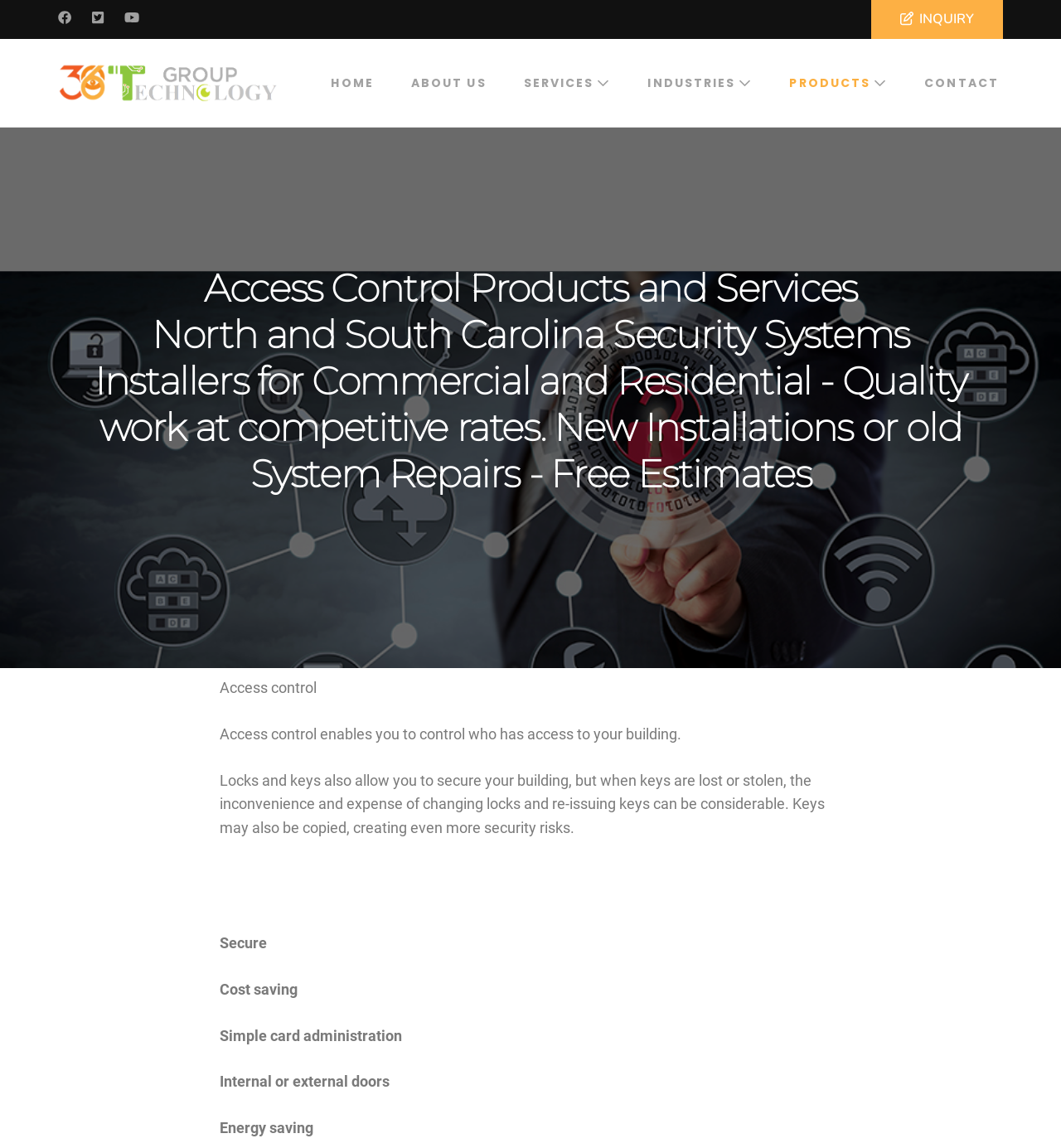What is the problem with using locks and keys?
Using the image, give a concise answer in the form of a single word or short phrase.

Inconvenience and expense